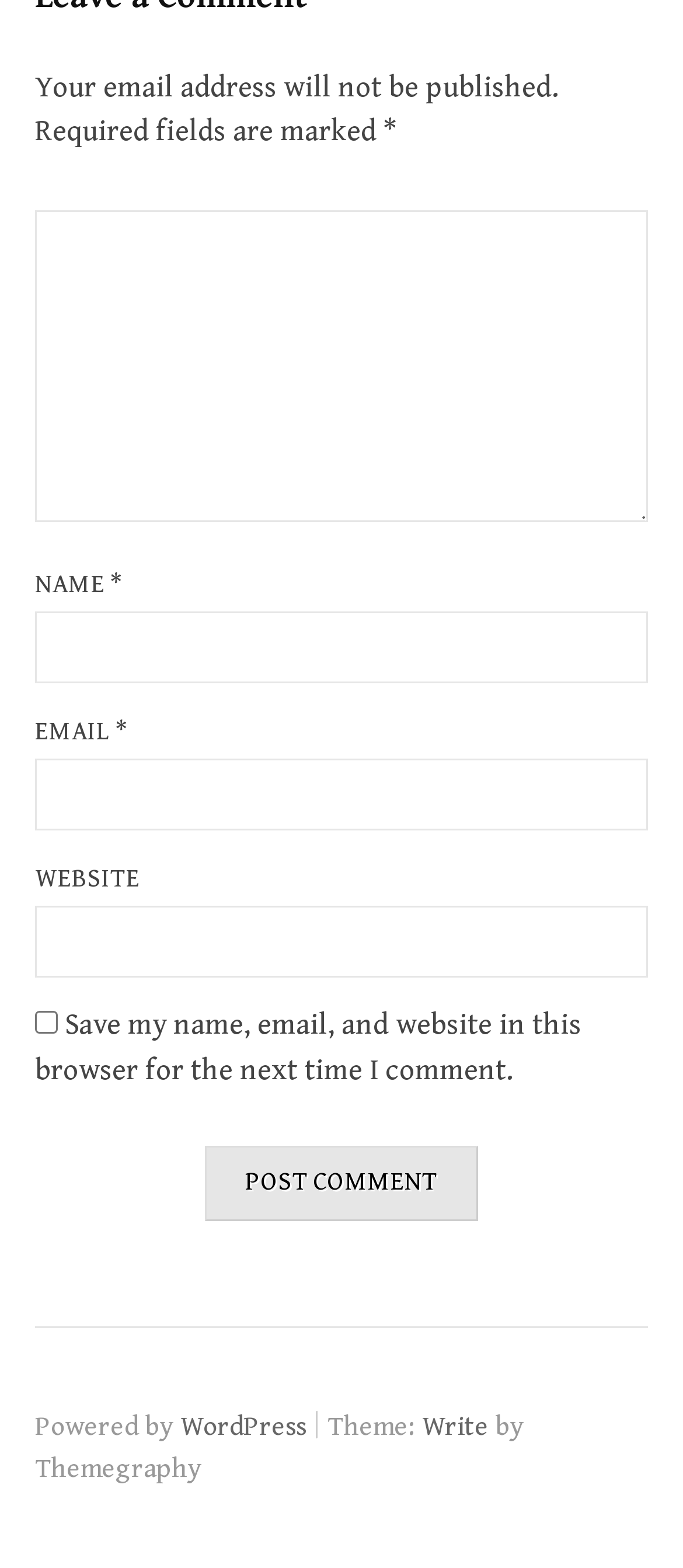Please identify the bounding box coordinates of the clickable area that will fulfill the following instruction: "Input your email address". The coordinates should be in the format of four float numbers between 0 and 1, i.e., [left, top, right, bottom].

[0.051, 0.483, 0.949, 0.53]